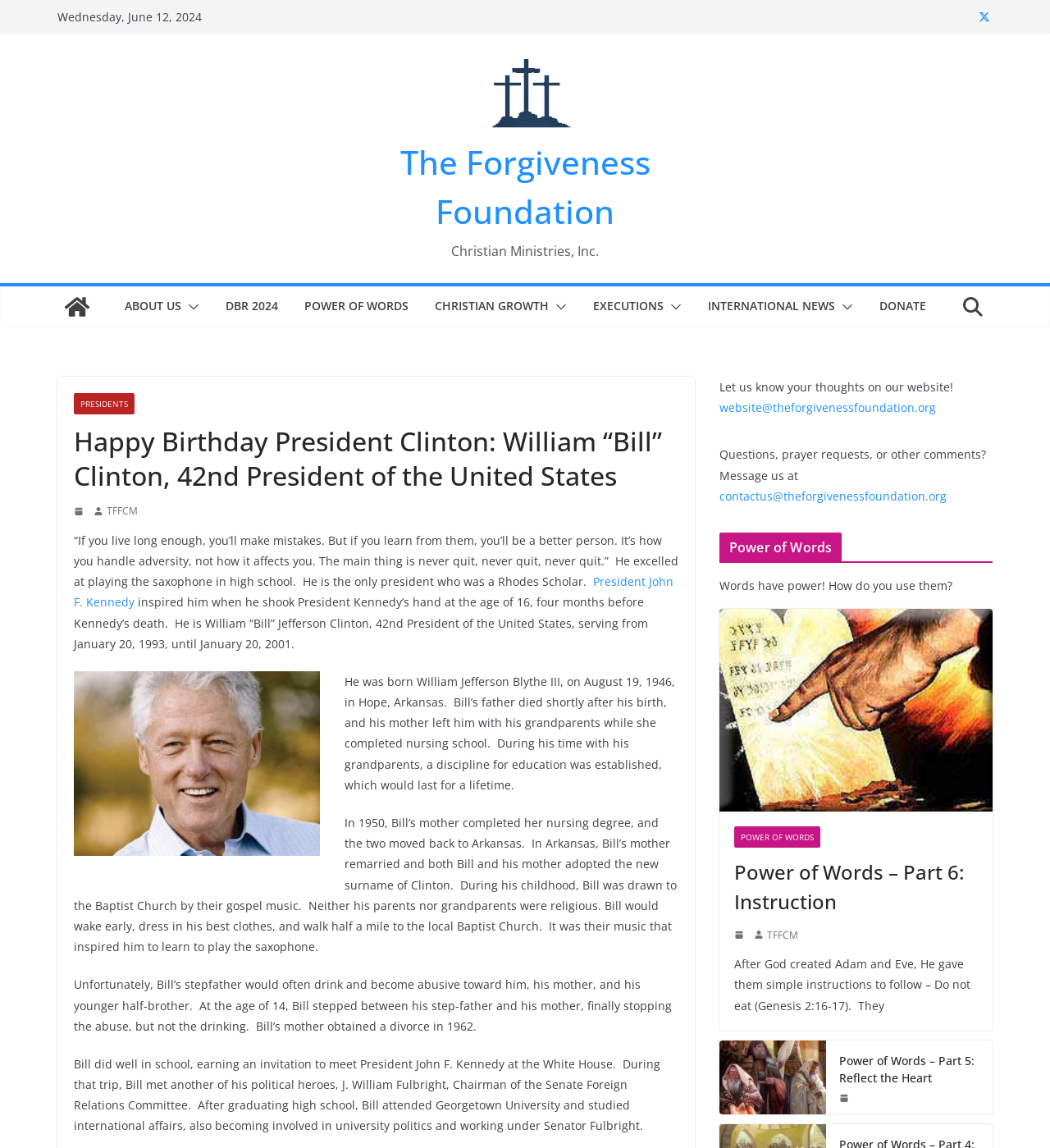Provide a single word or phrase answer to the question: 
What is the name of the organization mentioned on the webpage?

The Forgiveness Foundation